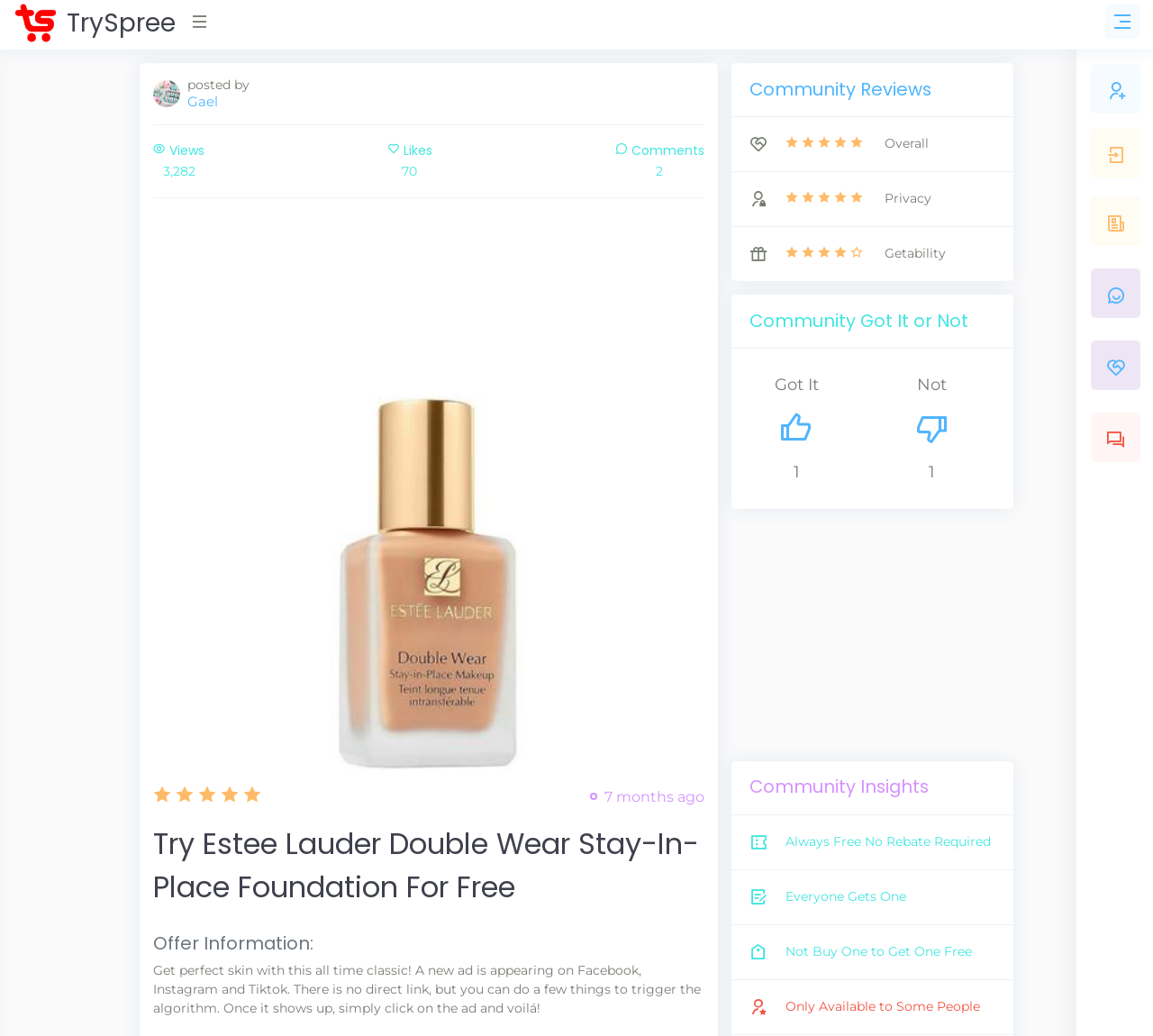Describe every aspect of the webpage comprehensively.

This webpage appears to be a social media post or an advertisement for a free trial of Estee Lauder Double Wear Stay-In-Place Foundation. At the top left corner, there is a link to "TrySpree" with a corresponding image. On the top right corner, there is a button with an icon.

Below the top section, there is a post from a user named "Gael" with a profile picture. The post has a separator line below it, followed by a section showing the number of views, likes, and comments. The likes section has an icon and a number, "70".

The main content of the post is an advertisement for the foundation, with a heading and a description that reads, "Get perfect skin with this all time classic! A new ad is appearing on Facebook, Instagram and Tiktok. There is no direct link, but you can do a few things to trigger the algorithm. Once it shows up, simply click on the ad and voilá!" Below the description, there is an image of the foundation.

Further down, there are several sections, including "Offer Information", "Community Reviews", "Community Got It or Not", and "Community Insights". These sections contain various pieces of information, such as overall ratings, privacy information, and community reviews.

There are a total of 5 images on the page, including the profile picture, the TrySpree logo, the foundation image, and two icons for likes and comments. There are also several links and buttons throughout the page.